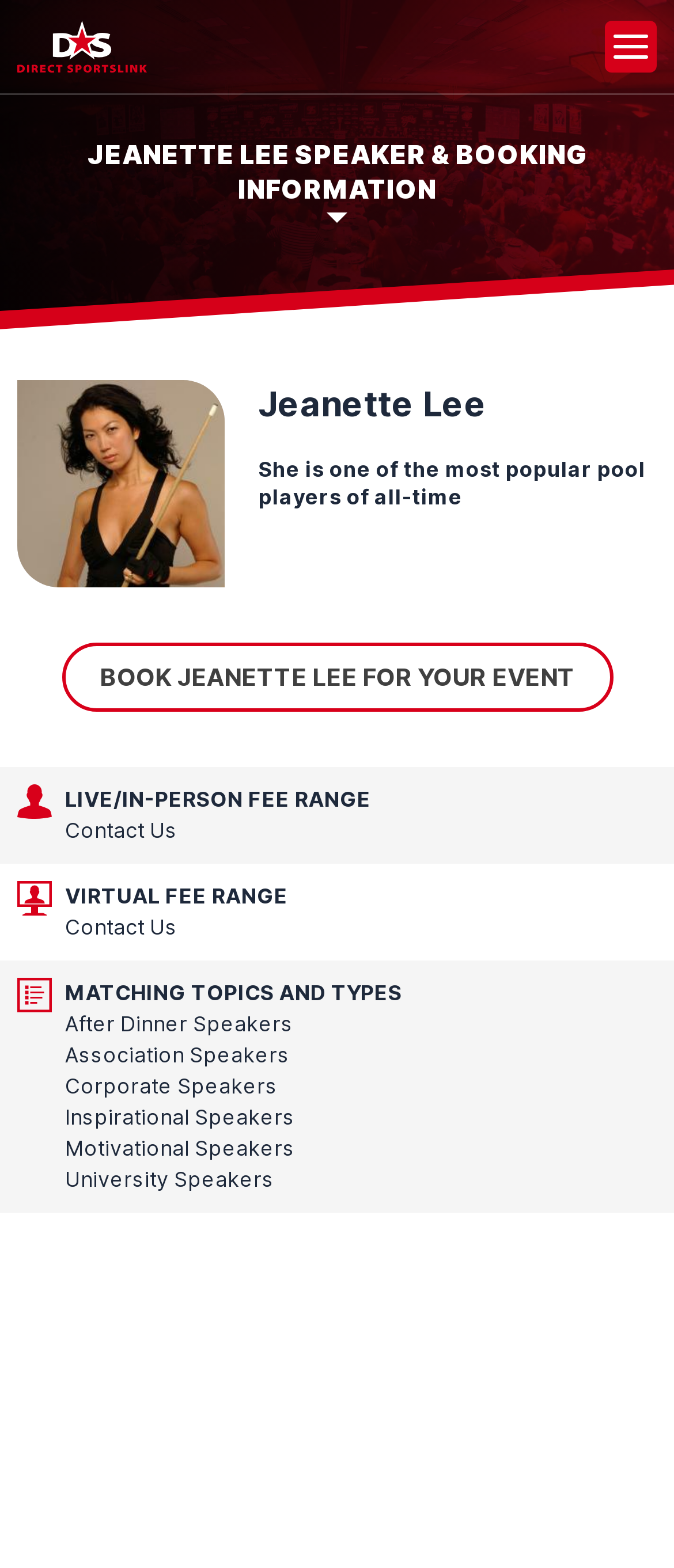Indicate the bounding box coordinates of the element that must be clicked to execute the instruction: "Click the logo". The coordinates should be given as four float numbers between 0 and 1, i.e., [left, top, right, bottom].

[0.026, 0.013, 0.218, 0.046]